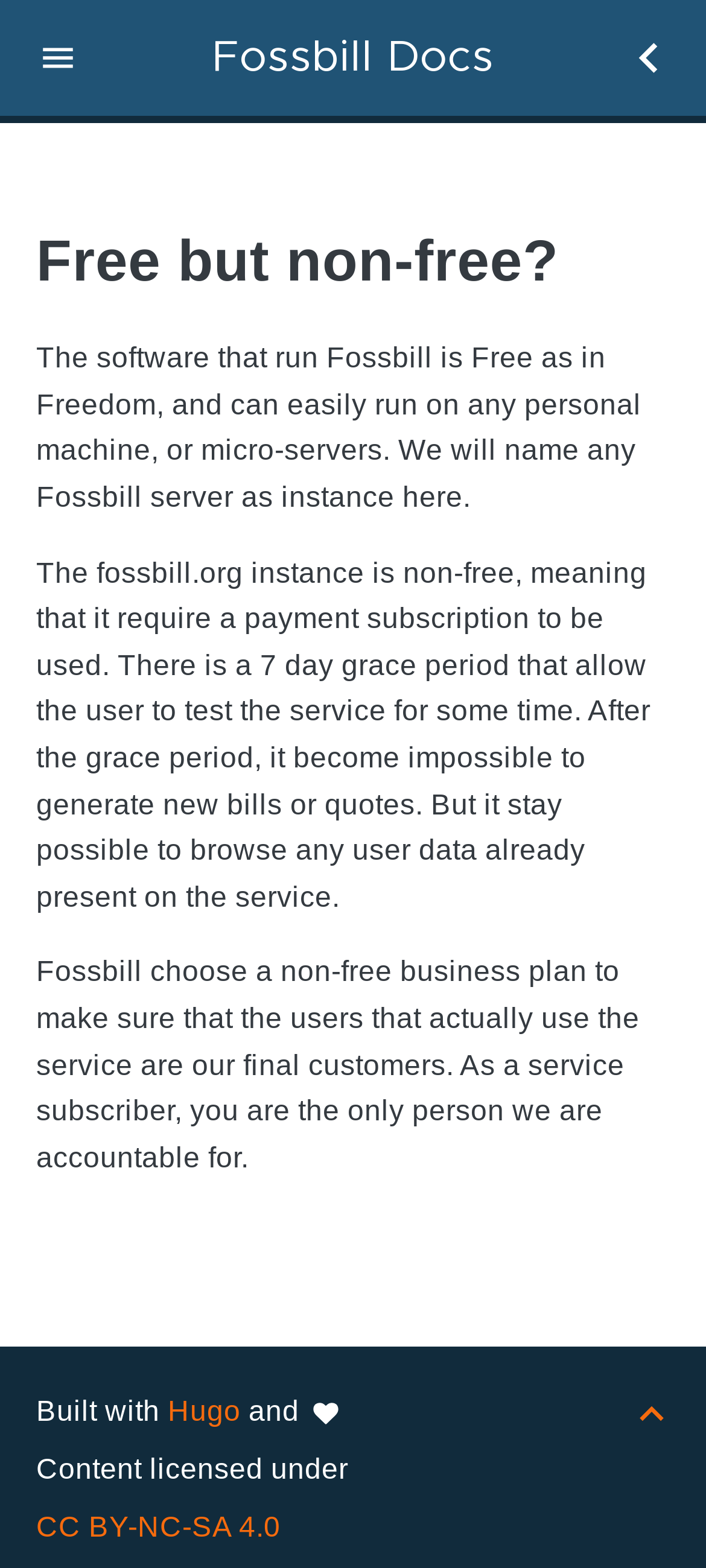Describe every aspect of the webpage comprehensively.

The webpage is about Fossbill Docs, with a main focus on the concept of "Free but non-free". At the top left, there is a navigation menu button labeled "Open Navigation" accompanied by an image. Next to it, there is a link to "Fossbill Docs". On the top right, there is another image labeled "Open Menu Bar".

The main content of the page is divided into an article section, which takes up most of the page. The article has a heading "Free but non-free?" at the top. Below the heading, there are three paragraphs of text. The first paragraph explains that Fossbill software is free and can run on personal machines or micro-servers, and that any Fossbill server is referred to as an instance. The second paragraph describes the fossbill.org instance as non-free, requiring a payment subscription to use, with a 7-day grace period for testing. The third paragraph explains the reason behind Fossbill's non-free business plan, which is to ensure that users who actually use the service are the final customers.

At the bottom of the page, there are credits and licenses. The text "Built with" is followed by a link to "Hugo" and an image. Then, there is a text "and" followed by another image. The page also mentions that the content is licensed under "CC BY-NC-SA 4.0", with a link to the license. Finally, there is a "Back to top" link at the bottom right, accompanied by an image.